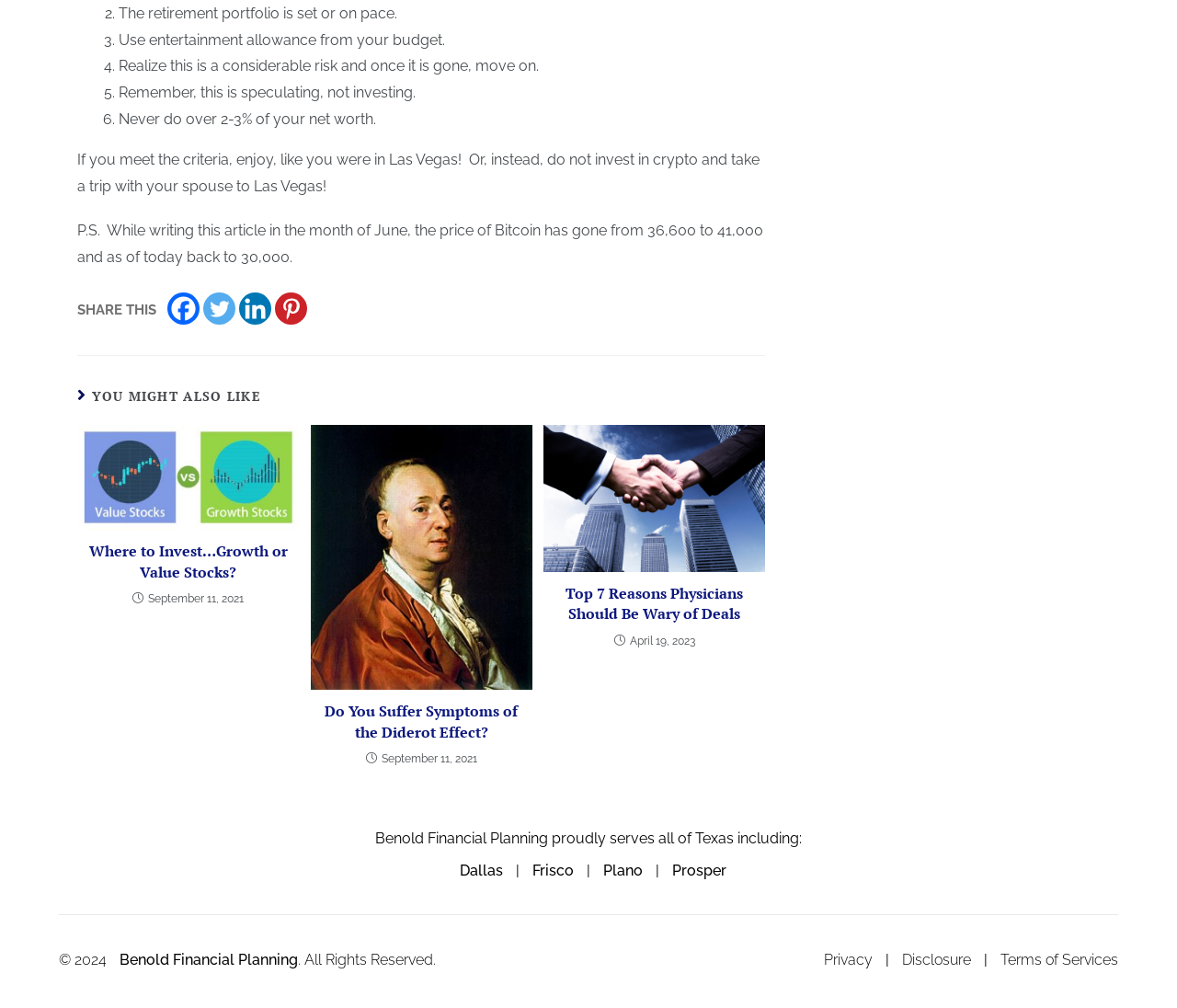What is the copyright year of Benold Financial Planning?
Based on the screenshot, provide a one-word or short-phrase response.

2024